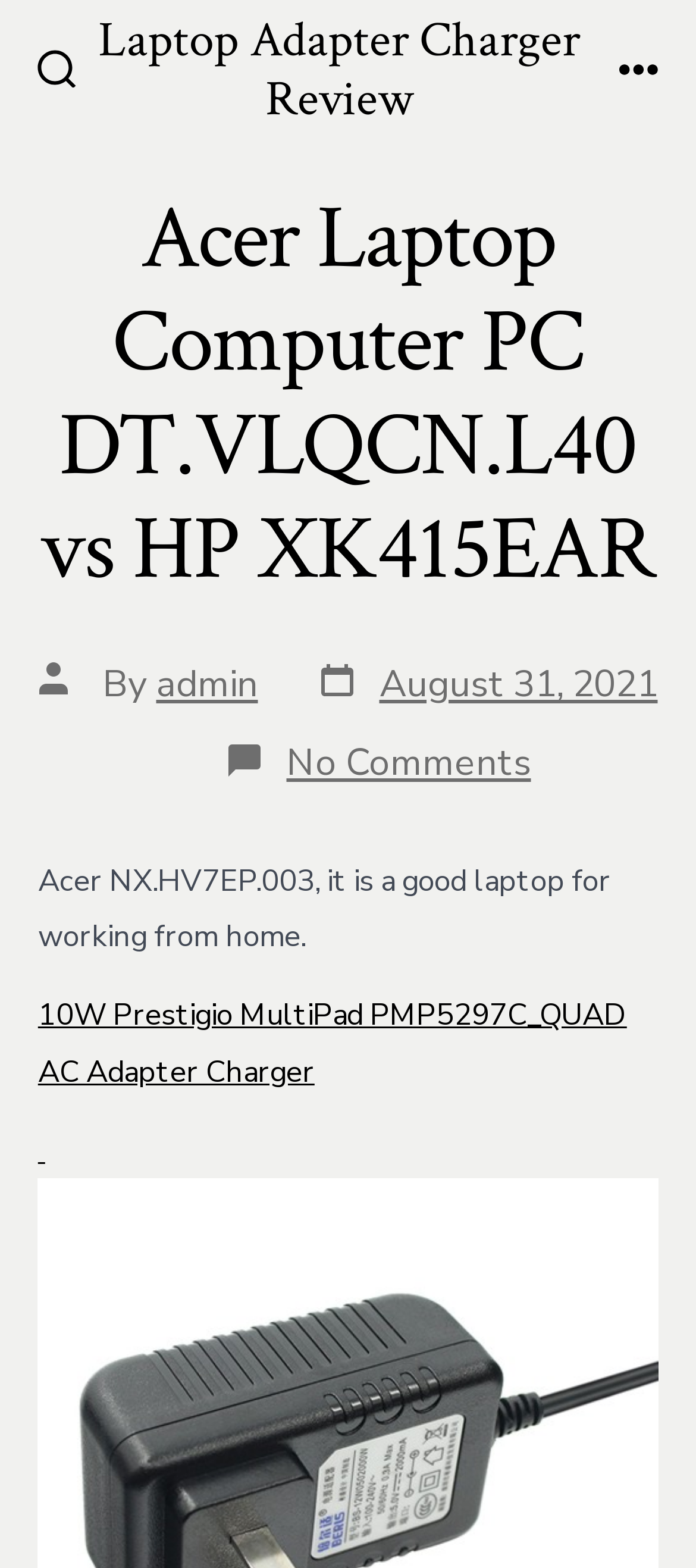Please find the bounding box coordinates of the section that needs to be clicked to achieve this instruction: "Open menu".

[0.859, 0.018, 0.976, 0.075]